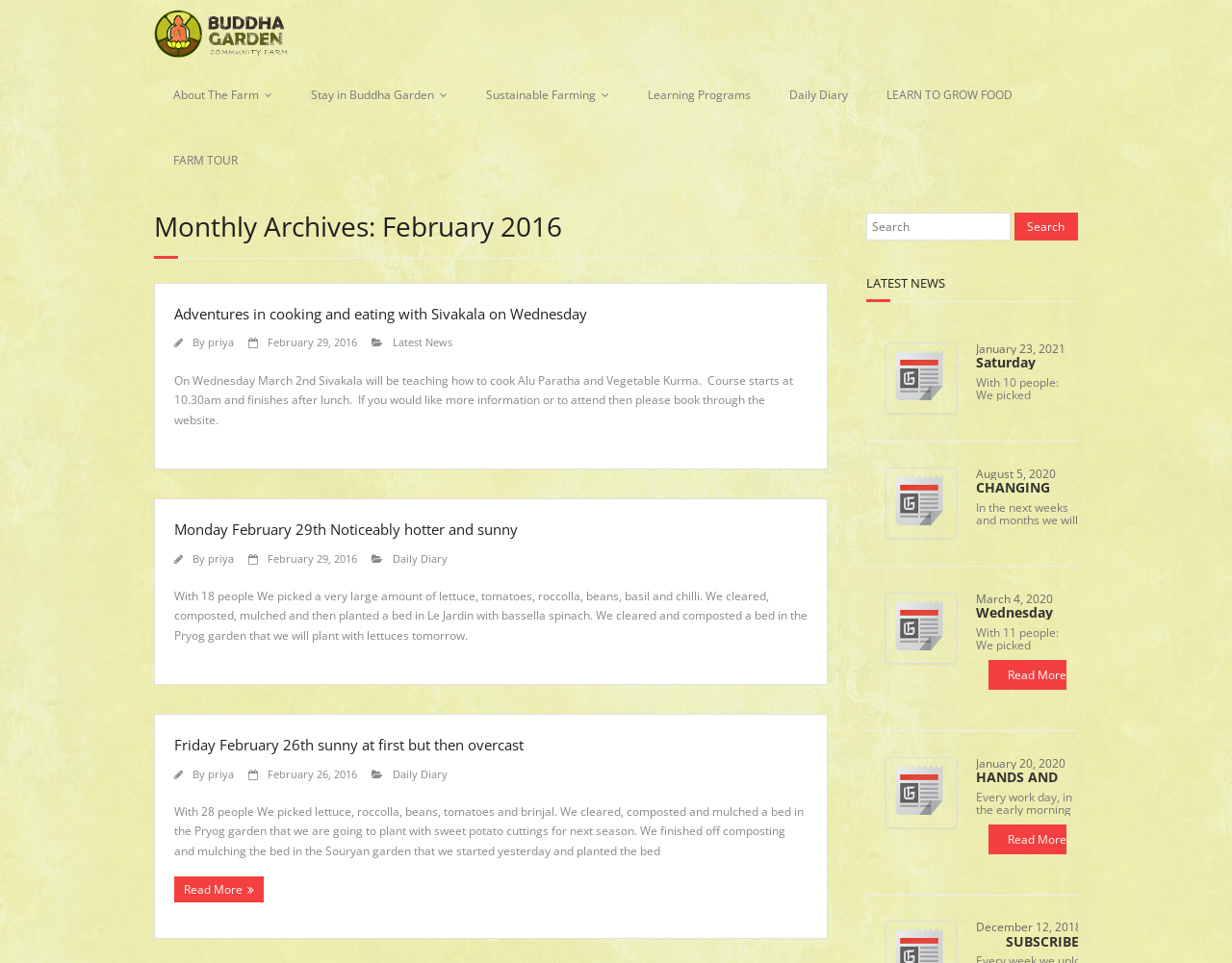Highlight the bounding box coordinates of the element you need to click to perform the following instruction: "click the logo."

[0.125, 0.01, 0.233, 0.06]